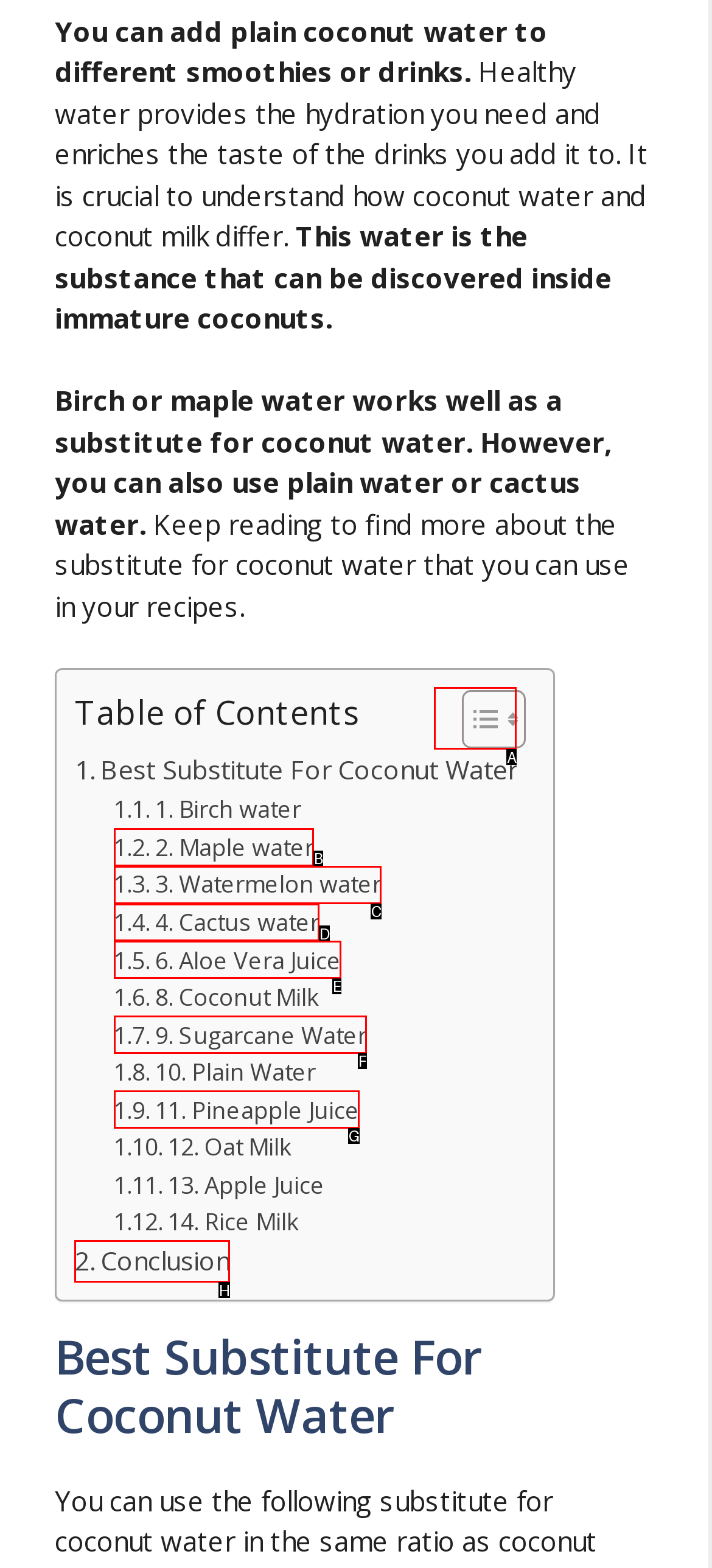Select the right option to accomplish this task: Go to Conclusion. Reply with the letter corresponding to the correct UI element.

H